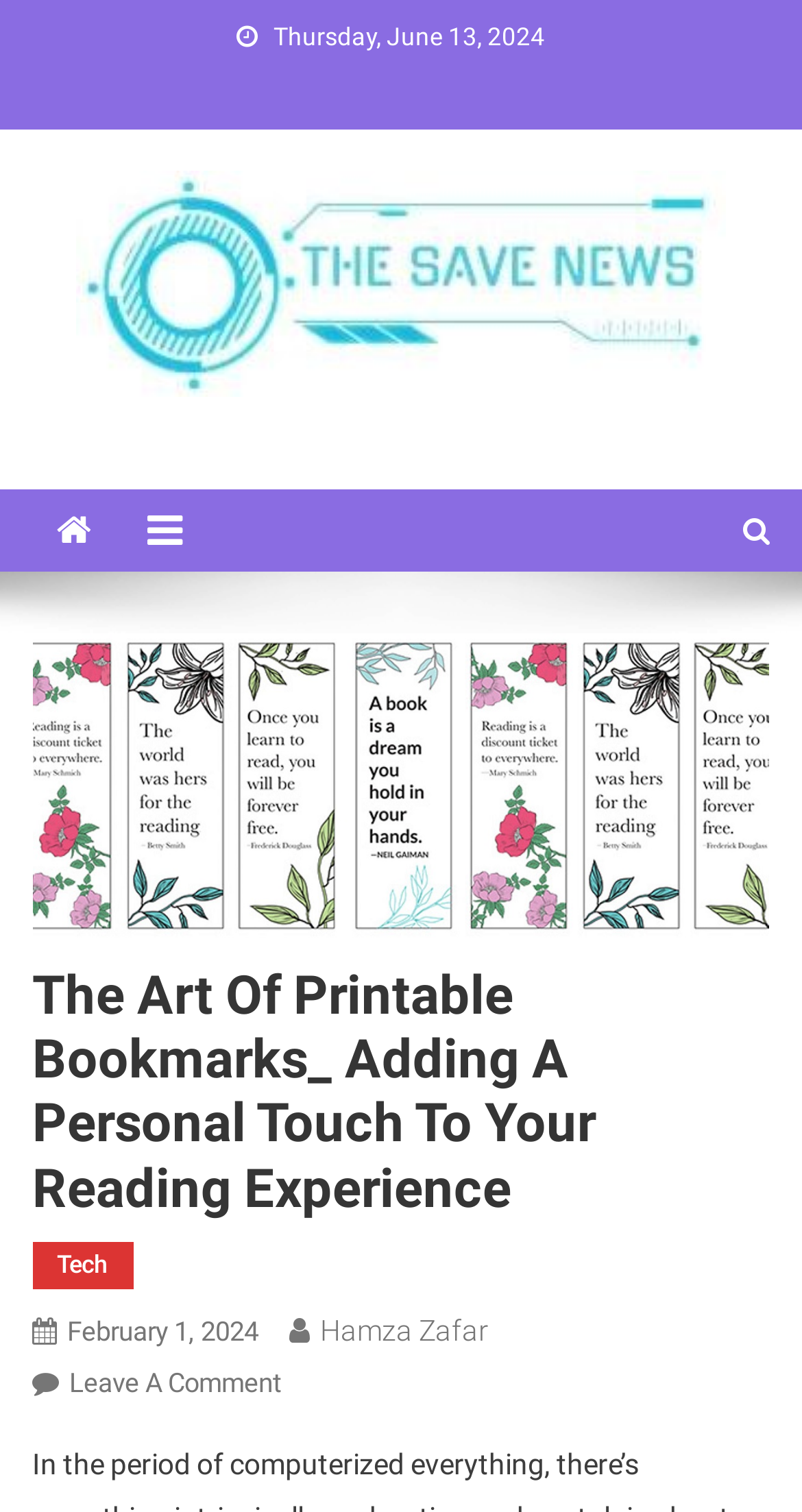Predict the bounding box of the UI element based on this description: "Hamza Zafar".

[0.399, 0.869, 0.609, 0.891]